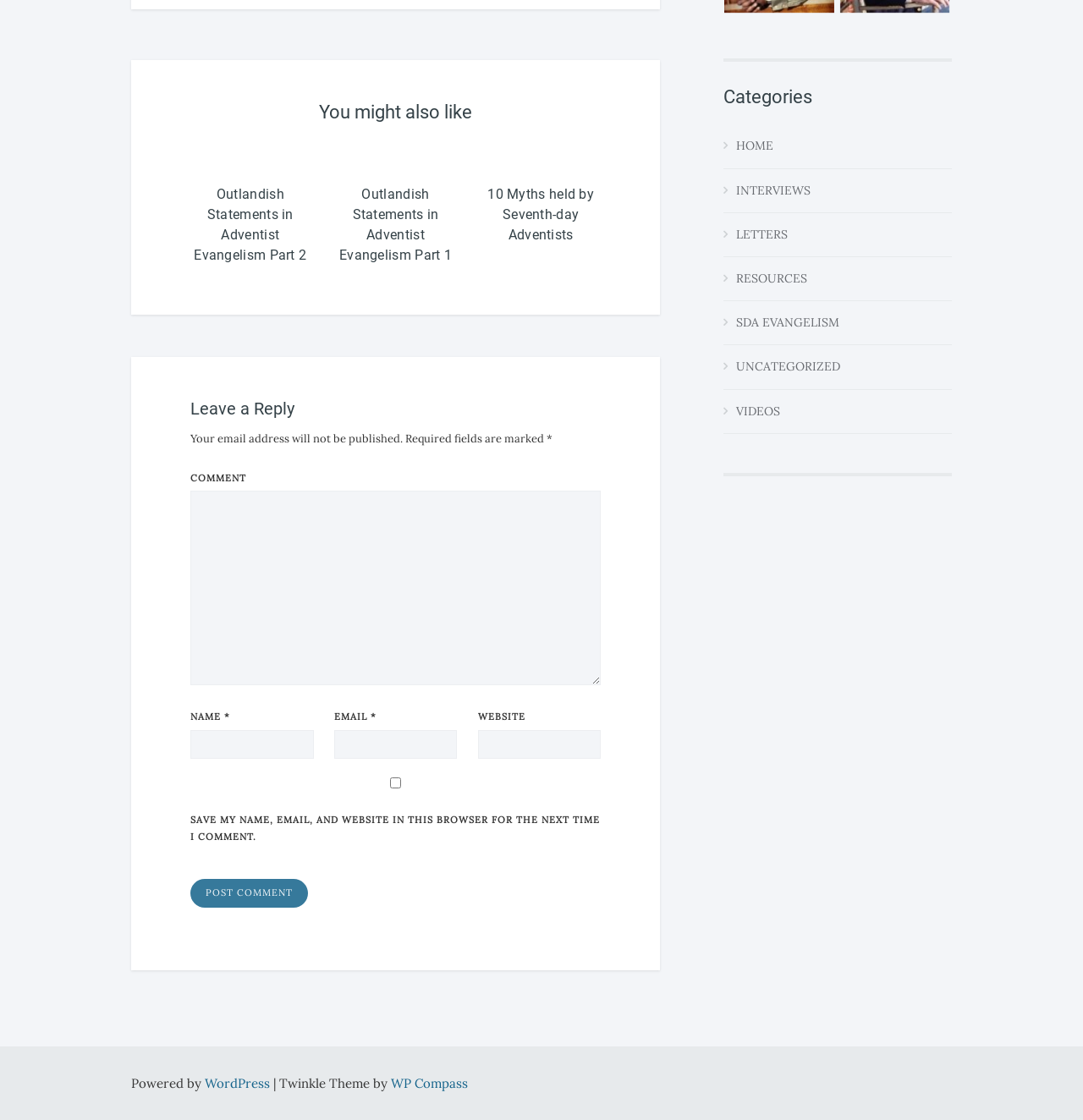Determine the coordinates of the bounding box that should be clicked to complete the instruction: "Go to the 'HOME' category". The coordinates should be represented by four float numbers between 0 and 1: [left, top, right, bottom].

[0.668, 0.115, 0.714, 0.146]